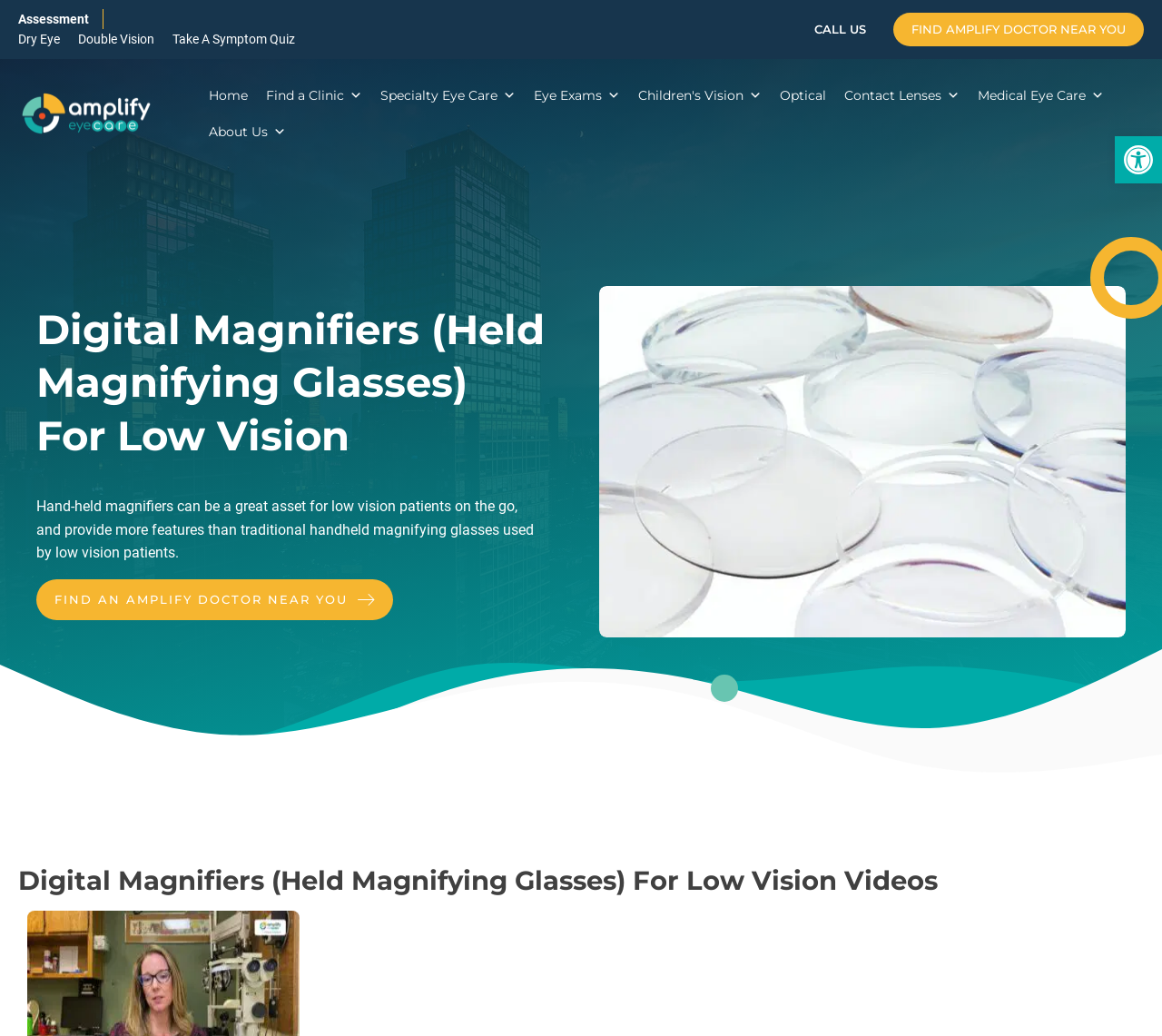What is the purpose of handheld digital magnifiers?
Ensure your answer is thorough and detailed.

Based on the webpage content, handheld digital magnifiers are designed to assist individuals with low vision in reading, providing more features than traditional handheld magnifying glasses.